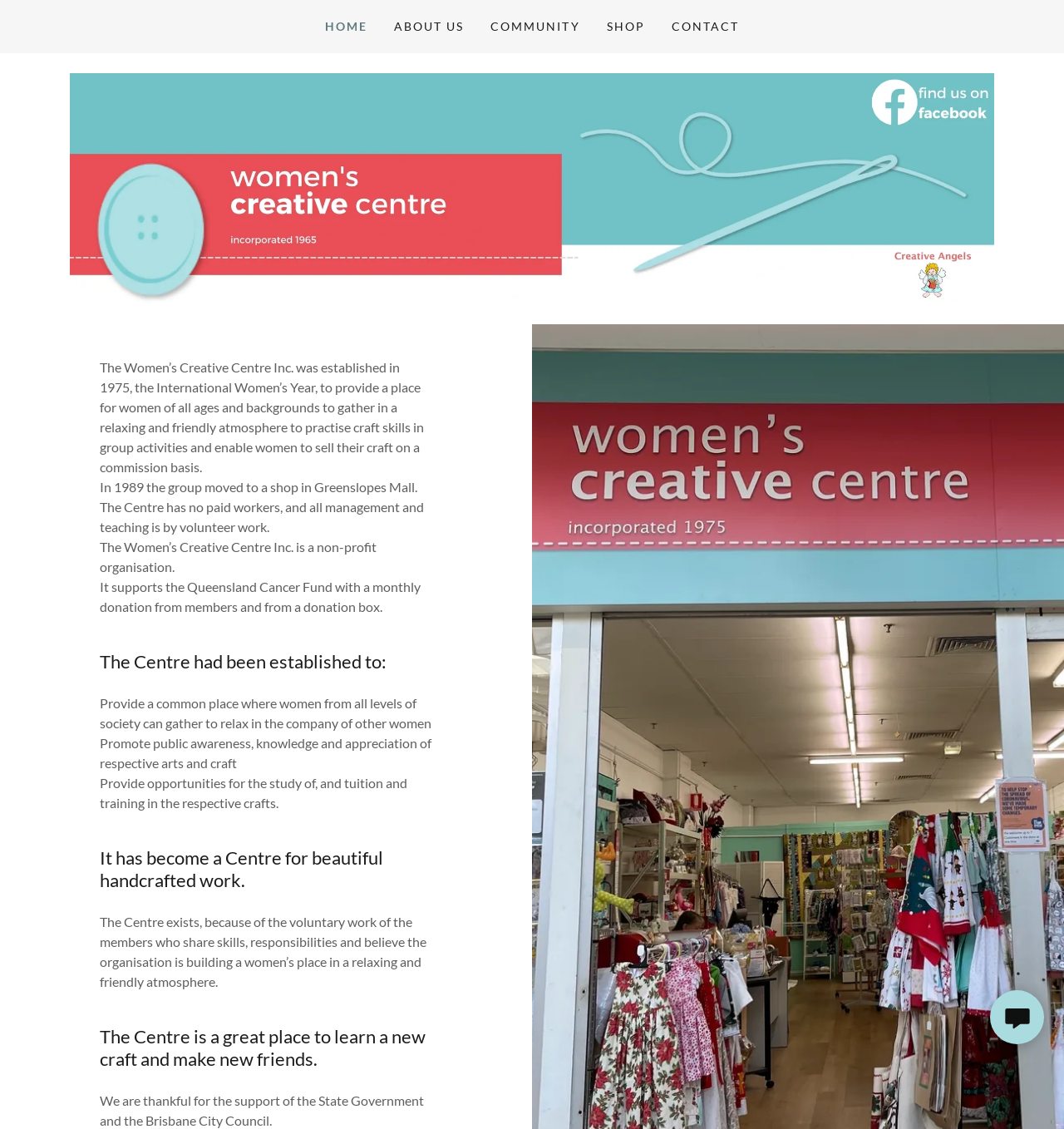Provide the text content of the webpage's main heading.

The Centre had been established to: